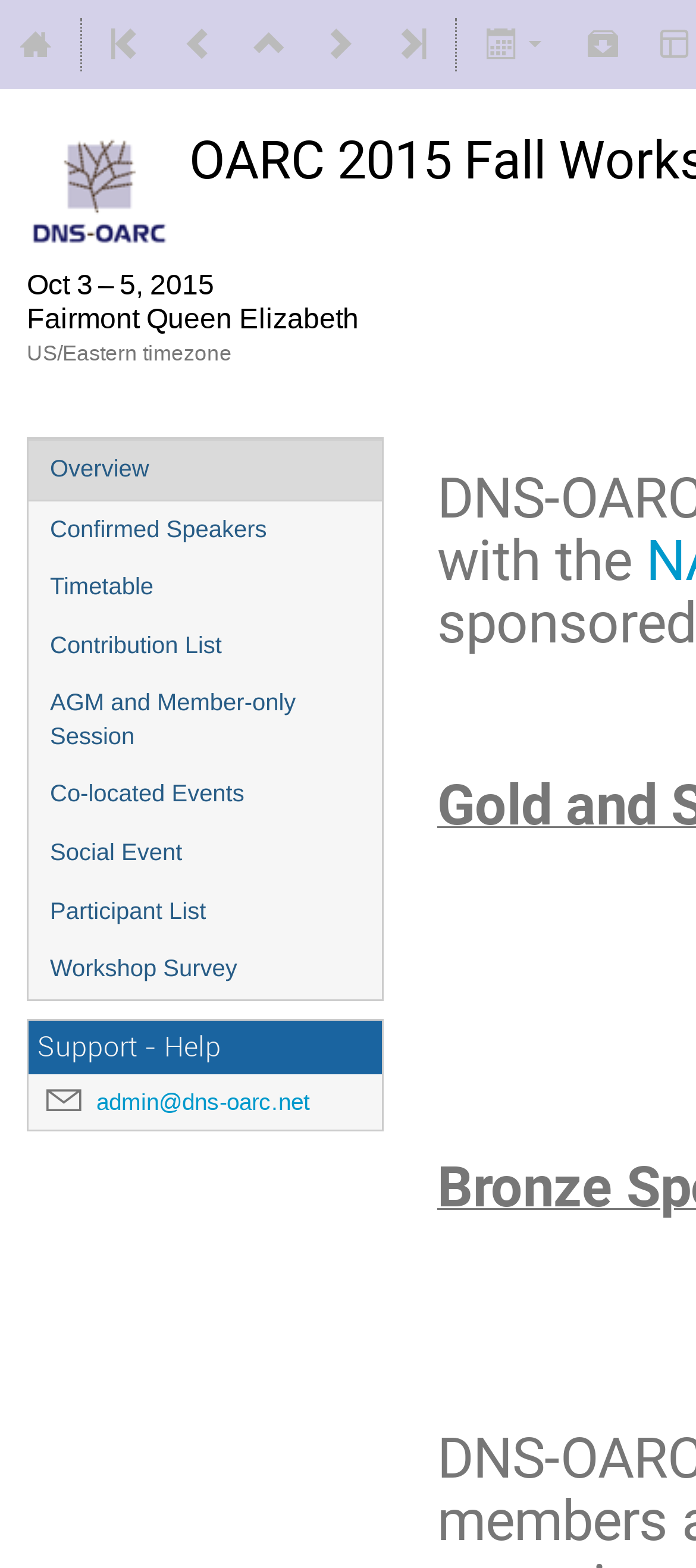Identify the bounding box coordinates of the region that should be clicked to execute the following instruction: "View the contribution list".

[0.041, 0.394, 0.549, 0.431]